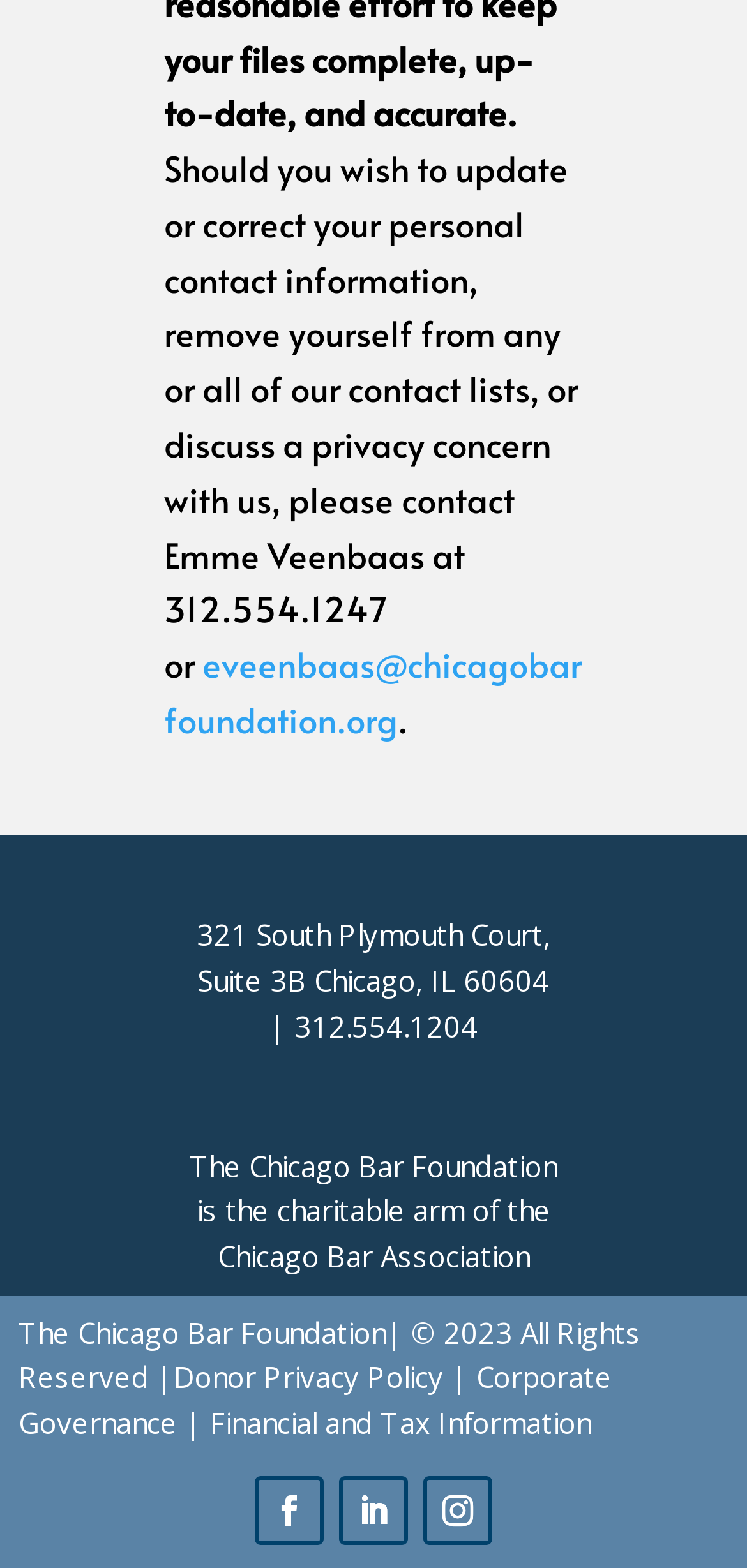Predict the bounding box coordinates of the area that should be clicked to accomplish the following instruction: "Go to Donor page". The bounding box coordinates should consist of four float numbers between 0 and 1, i.e., [left, top, right, bottom].

[0.233, 0.866, 0.353, 0.89]